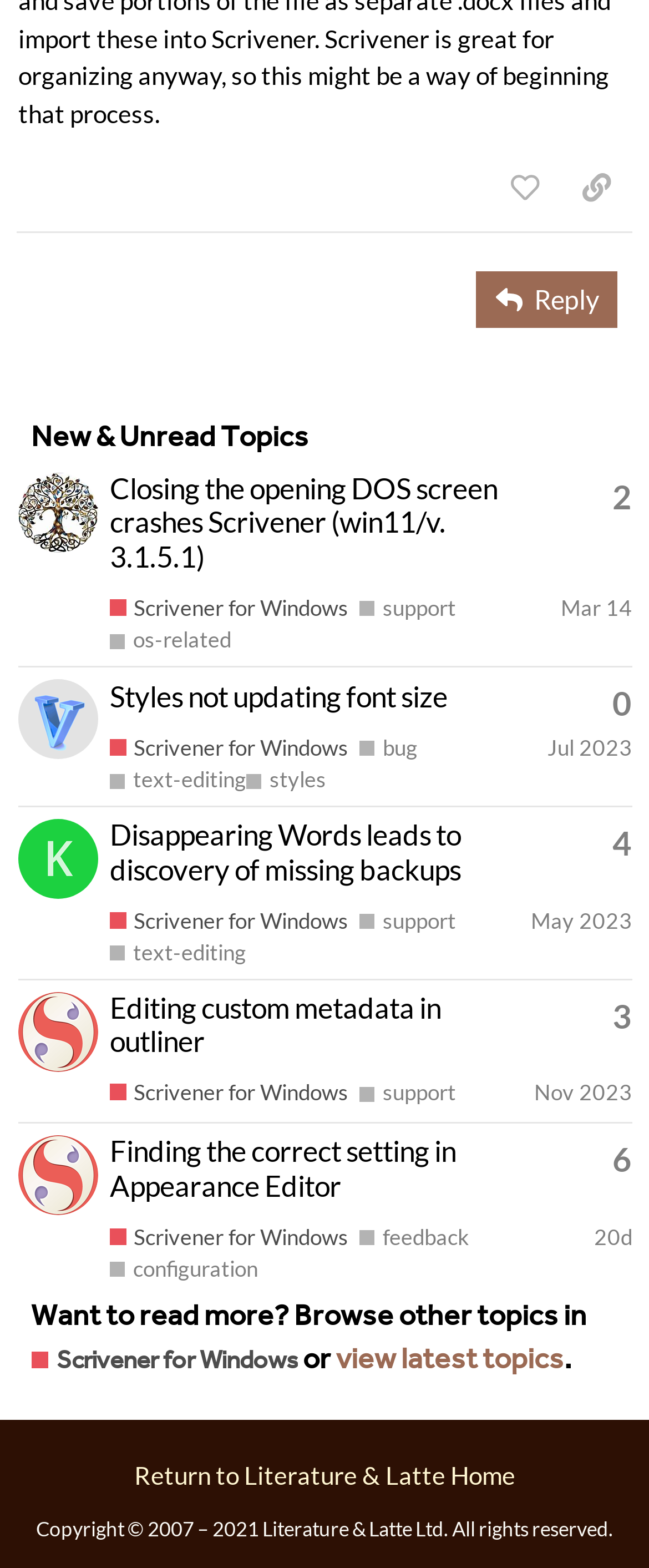Please provide a comprehensive response to the question based on the details in the image: Who is the author of the first topic?

I looked at the first topic in the list, and its author is linked as 'FamilyPuzzleSolver's profile, latest poster'.